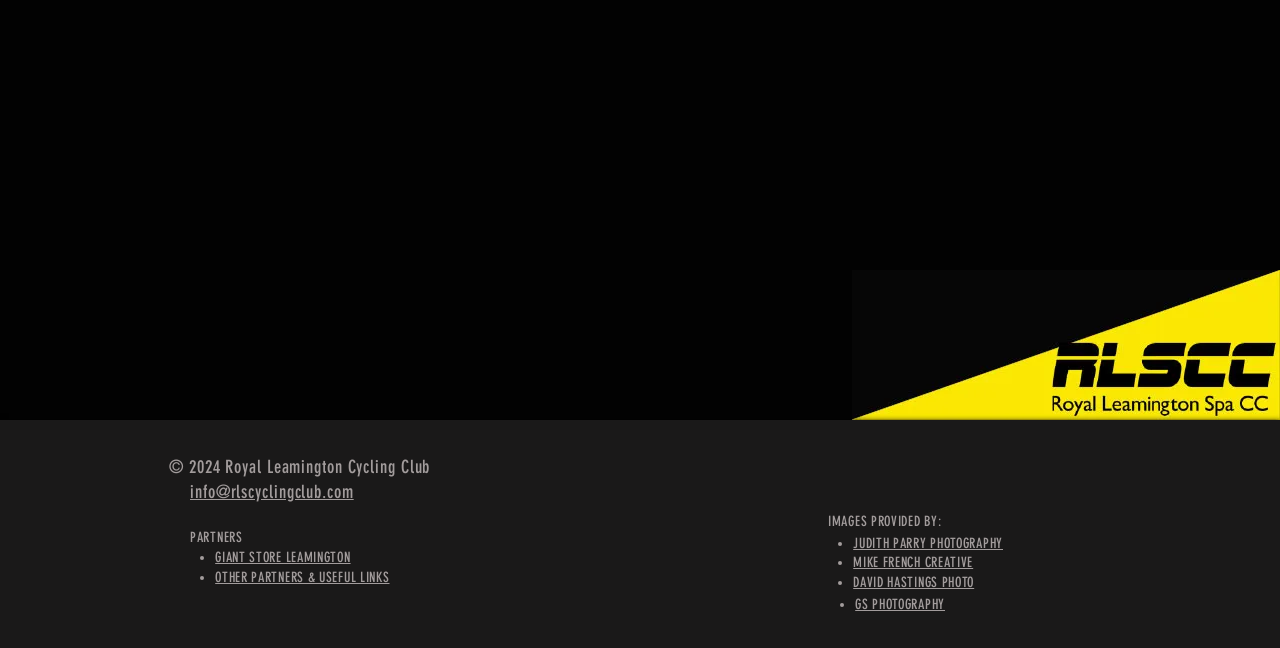From the webpage screenshot, predict the bounding box of the UI element that matches this description: "GS PHOTOGRAPHY".

[0.668, 0.921, 0.738, 0.948]